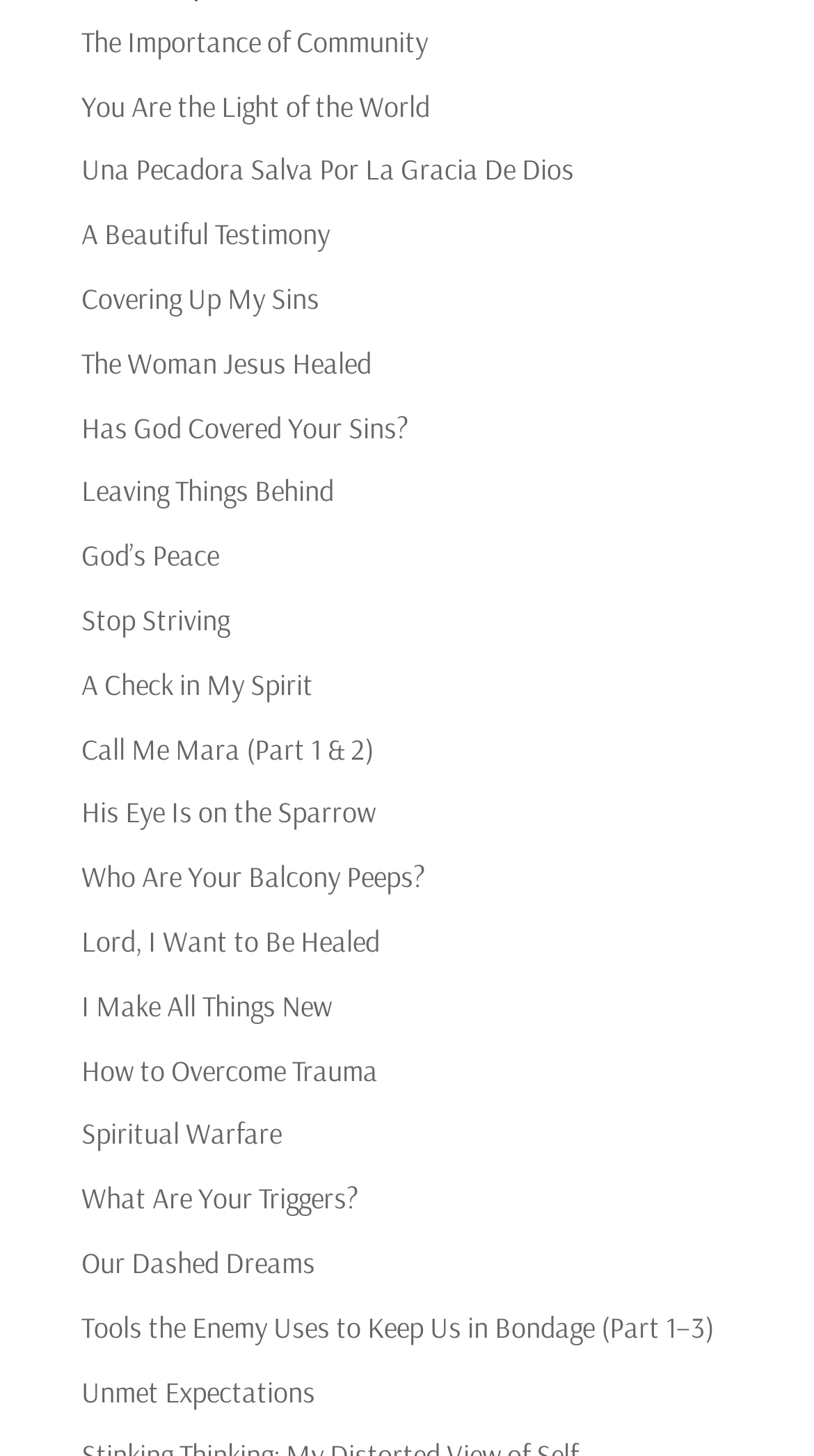Identify the bounding box coordinates of the part that should be clicked to carry out this instruction: "read about the importance of community".

[0.1, 0.015, 0.526, 0.041]